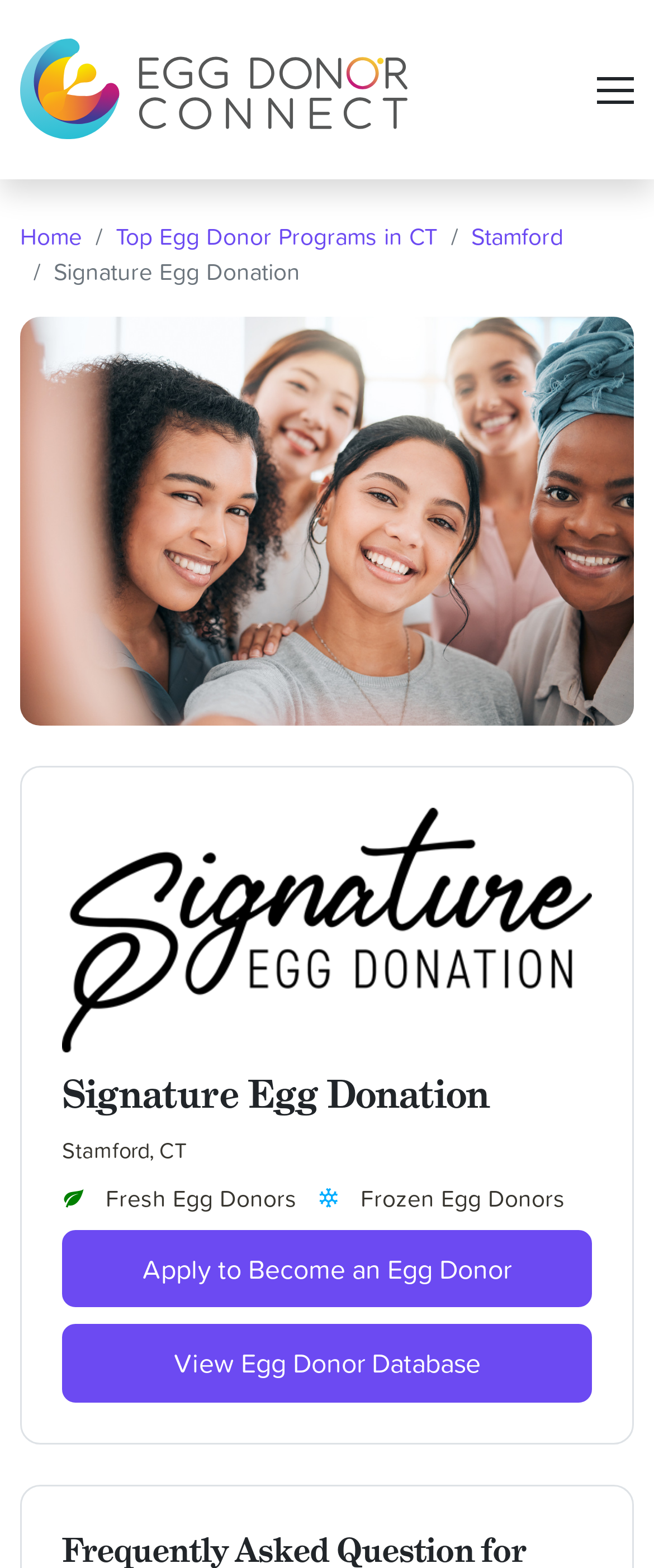How can someone become an egg donor?
Give a single word or phrase answer based on the content of the image.

Apply to Become an Egg Donor